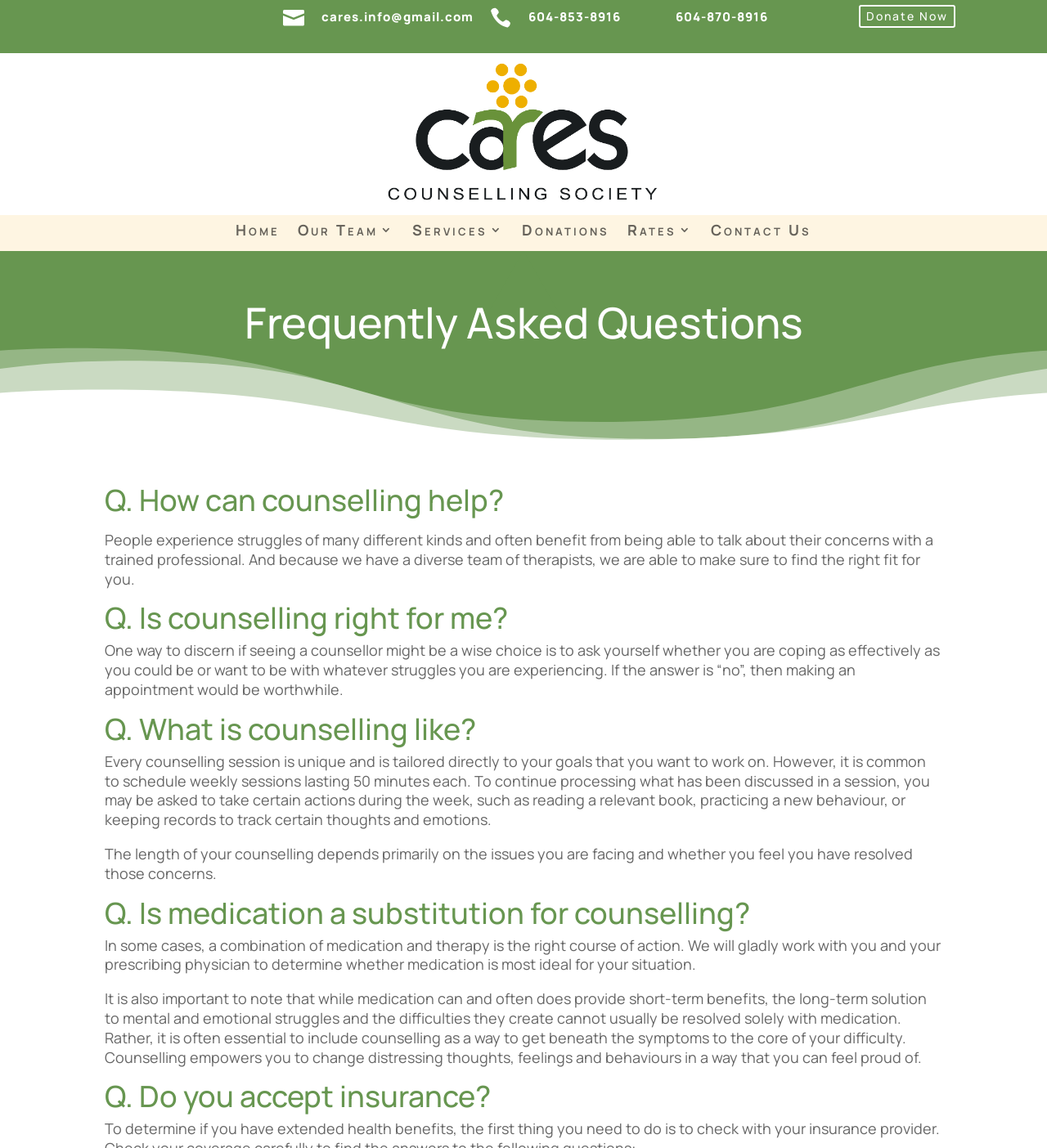Please identify the bounding box coordinates of the element's region that needs to be clicked to fulfill the following instruction: "Contact US". The bounding box coordinates should consist of four float numbers between 0 and 1, i.e., [left, top, right, bottom].

None